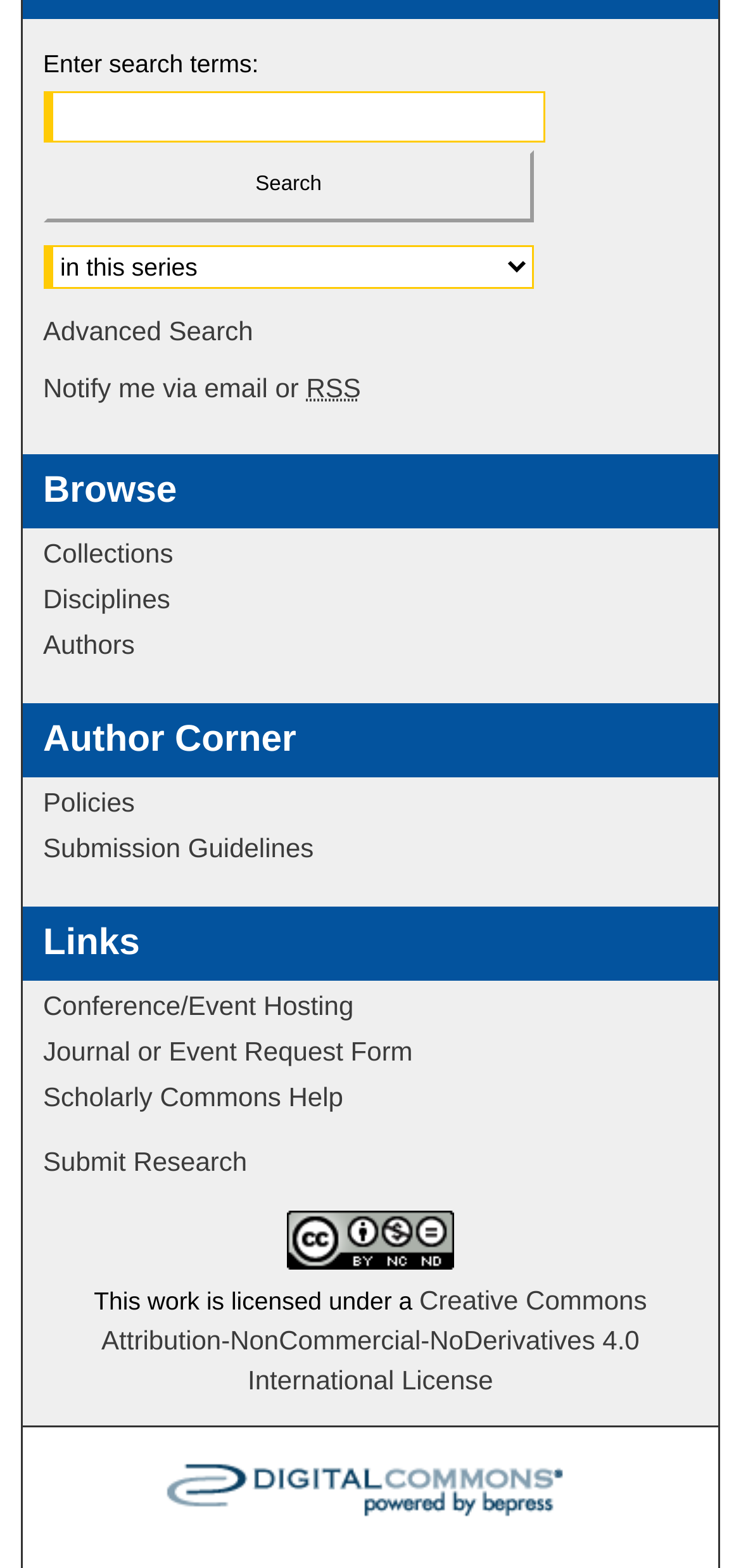Please identify the bounding box coordinates of the element's region that needs to be clicked to fulfill the following instruction: "Click on Print Options". The bounding box coordinates should consist of four float numbers between 0 and 1, i.e., [left, top, right, bottom].

None